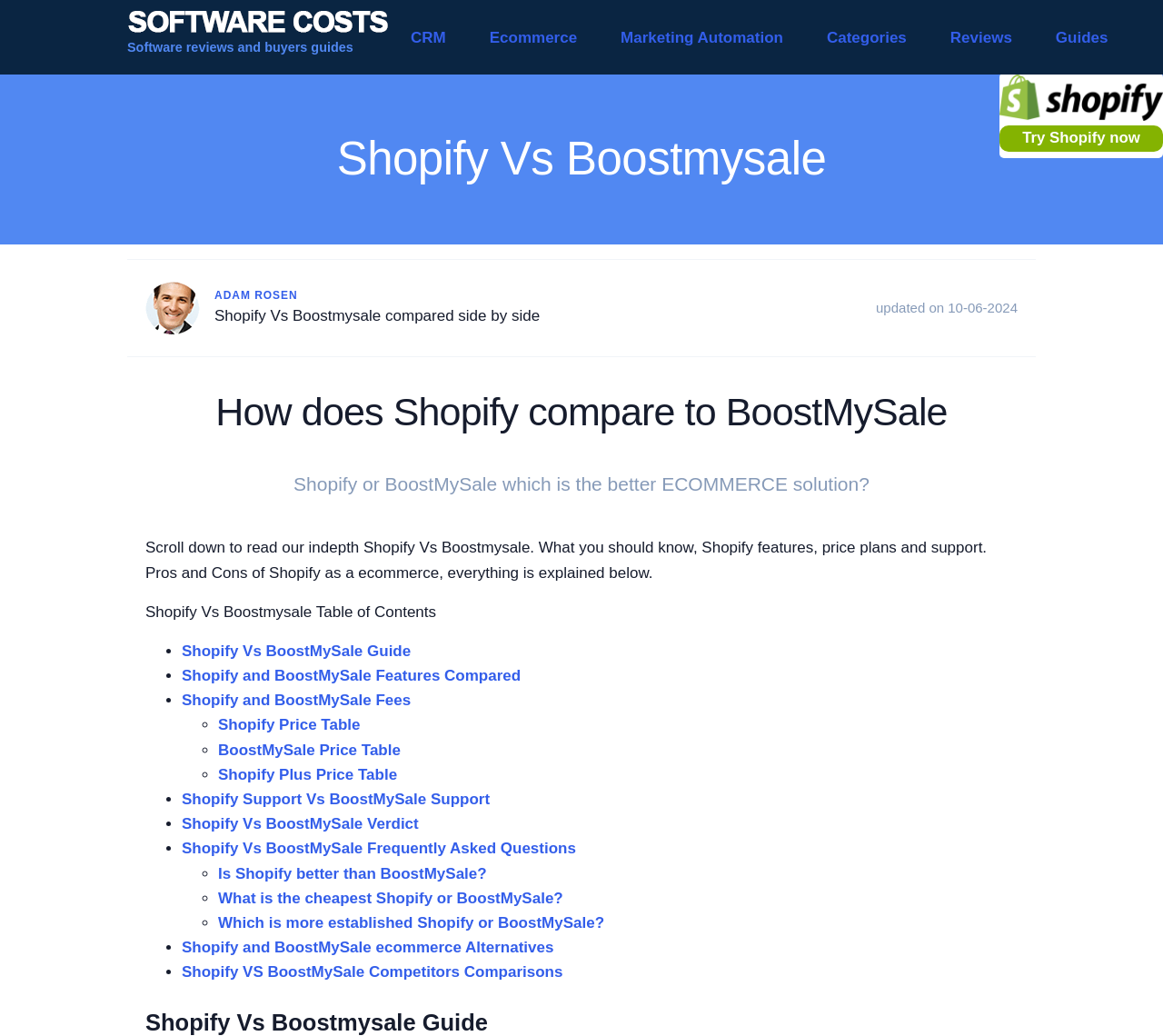What is the name of the author of the article?
Using the information from the image, give a concise answer in one word or a short phrase.

Adam Rosen